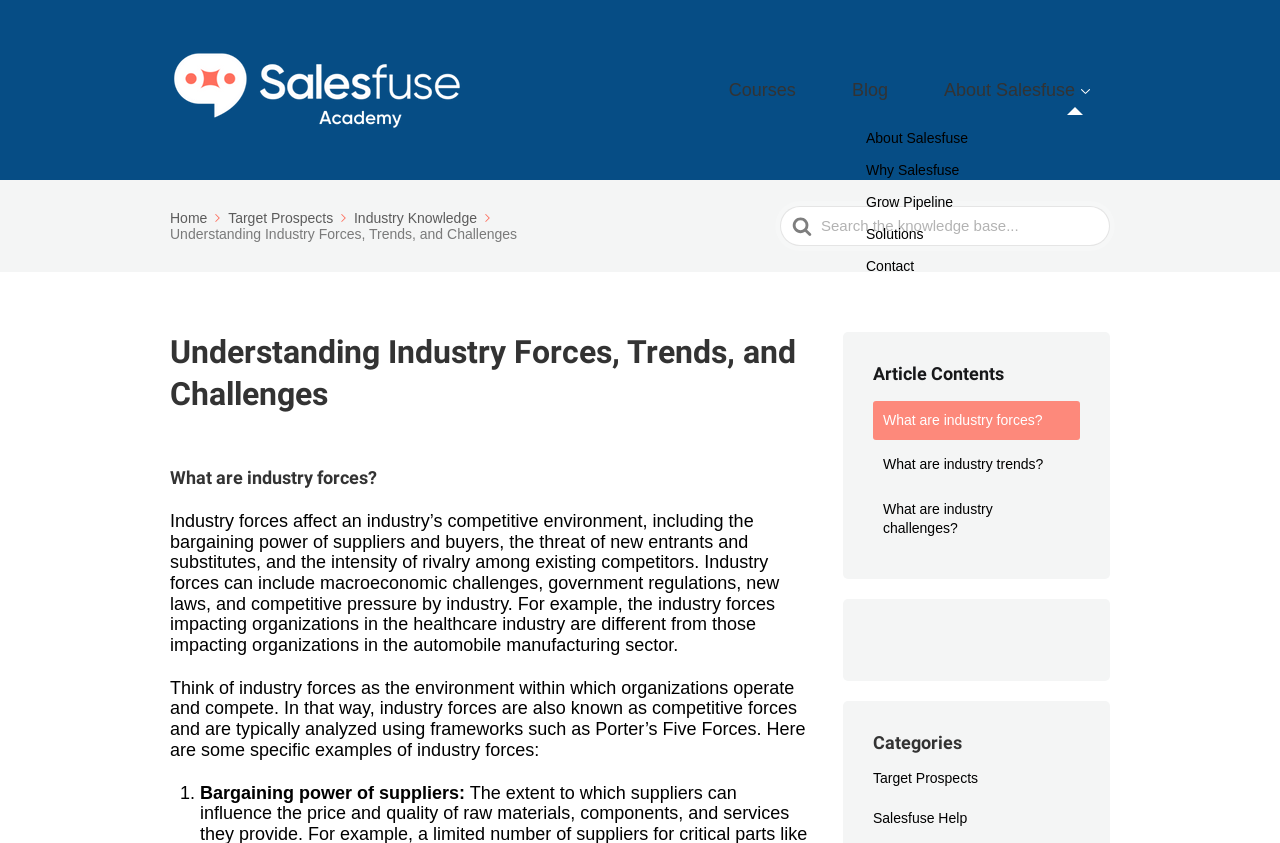Please indicate the bounding box coordinates for the clickable area to complete the following task: "Read the article about 'What are industry forces?'". The coordinates should be specified as four float numbers between 0 and 1, i.e., [left, top, right, bottom].

[0.682, 0.475, 0.844, 0.522]